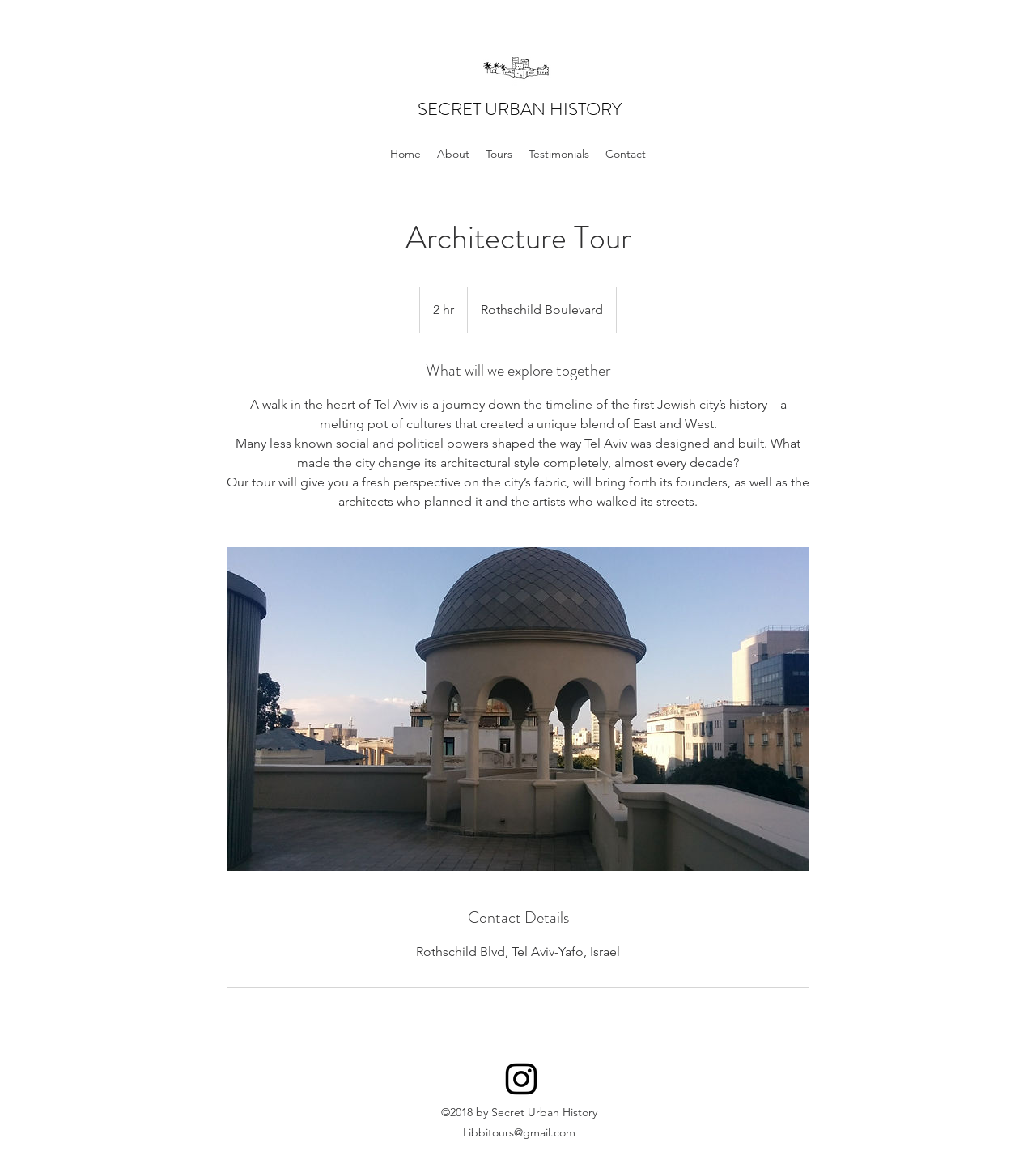Determine the coordinates of the bounding box that should be clicked to complete the instruction: "Go to the home page". The coordinates should be represented by four float numbers between 0 and 1: [left, top, right, bottom].

[0.369, 0.123, 0.414, 0.144]